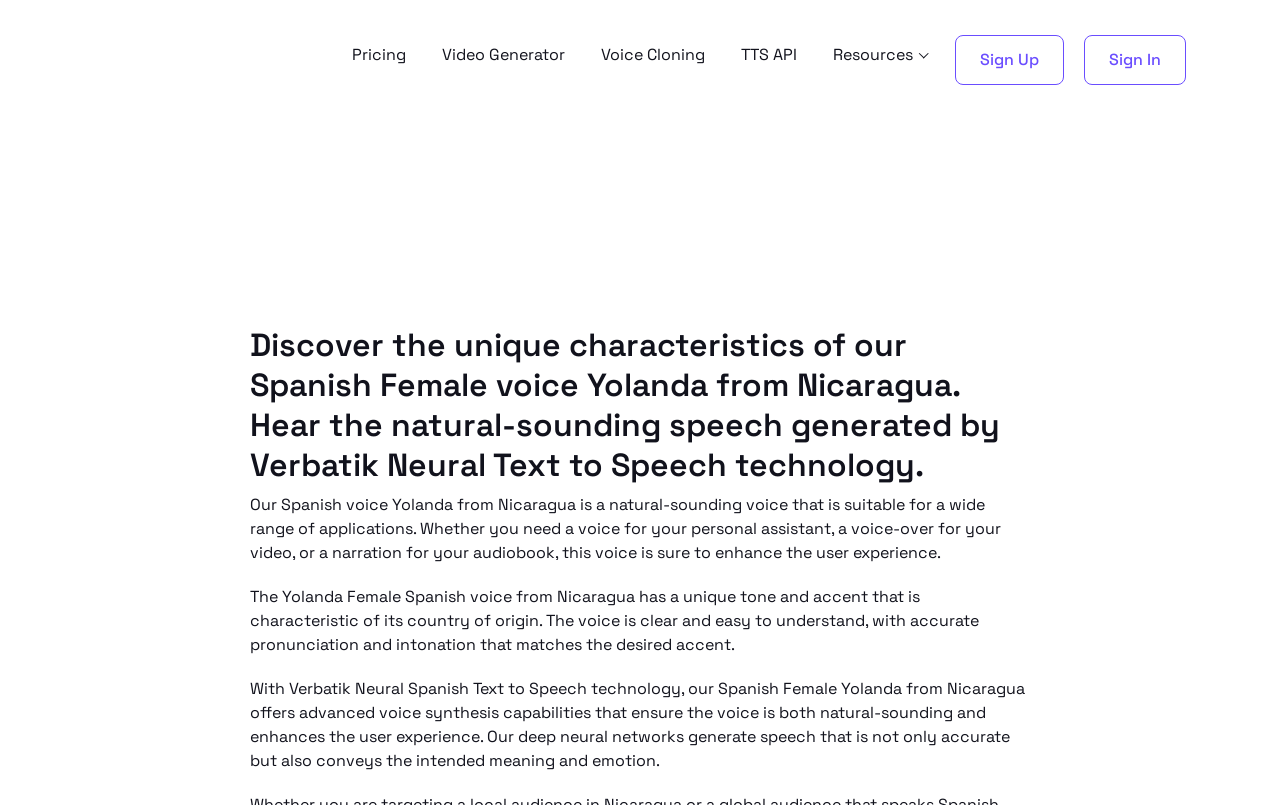Determine the bounding box coordinates of the element's region needed to click to follow the instruction: "Click Resources". Provide these coordinates as four float numbers between 0 and 1, formatted as [left, top, right, bottom].

[0.644, 0.043, 0.73, 0.093]